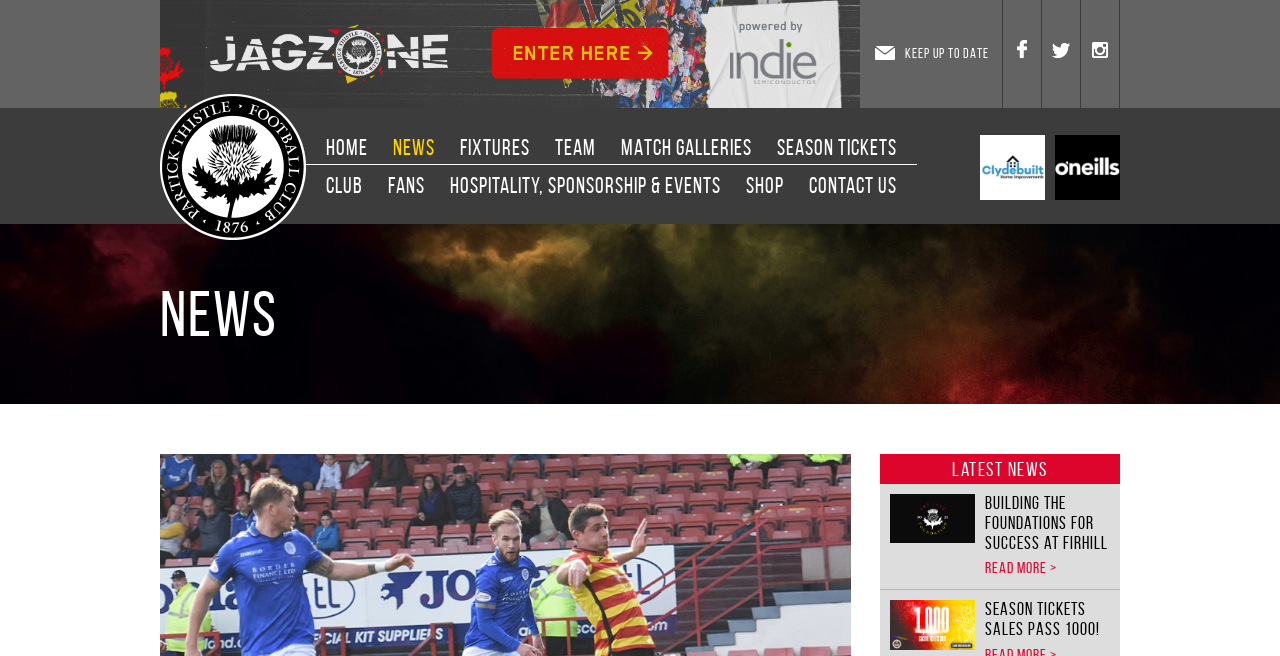Highlight the bounding box coordinates of the region I should click on to meet the following instruction: "Click on the Join our mailing list link".

[0.673, 0.0, 0.784, 0.165]